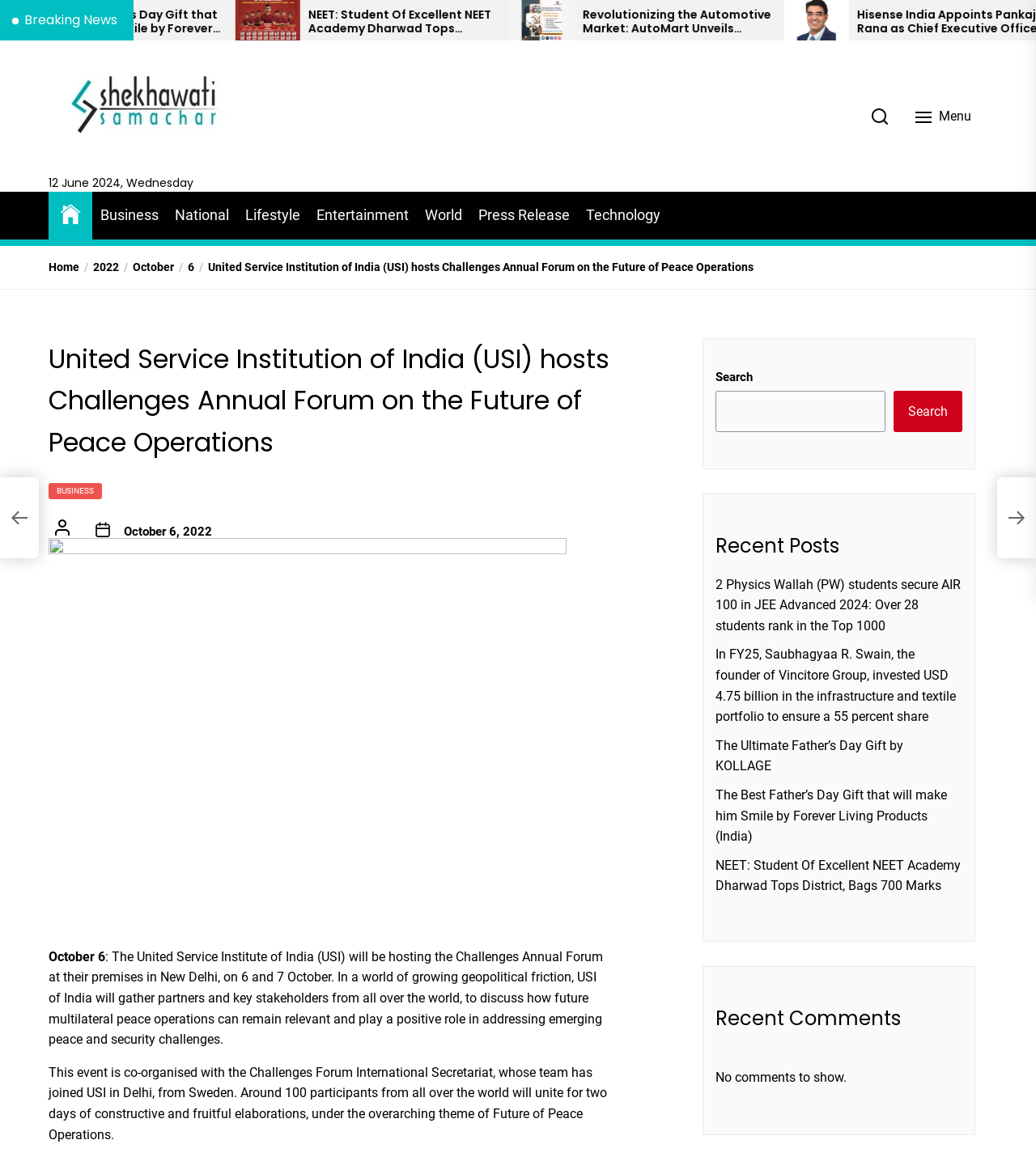Please provide the bounding box coordinates for the element that needs to be clicked to perform the following instruction: "Go to Home page". The coordinates should be given as four float numbers between 0 and 1, i.e., [left, top, right, bottom].

[0.047, 0.225, 0.077, 0.237]